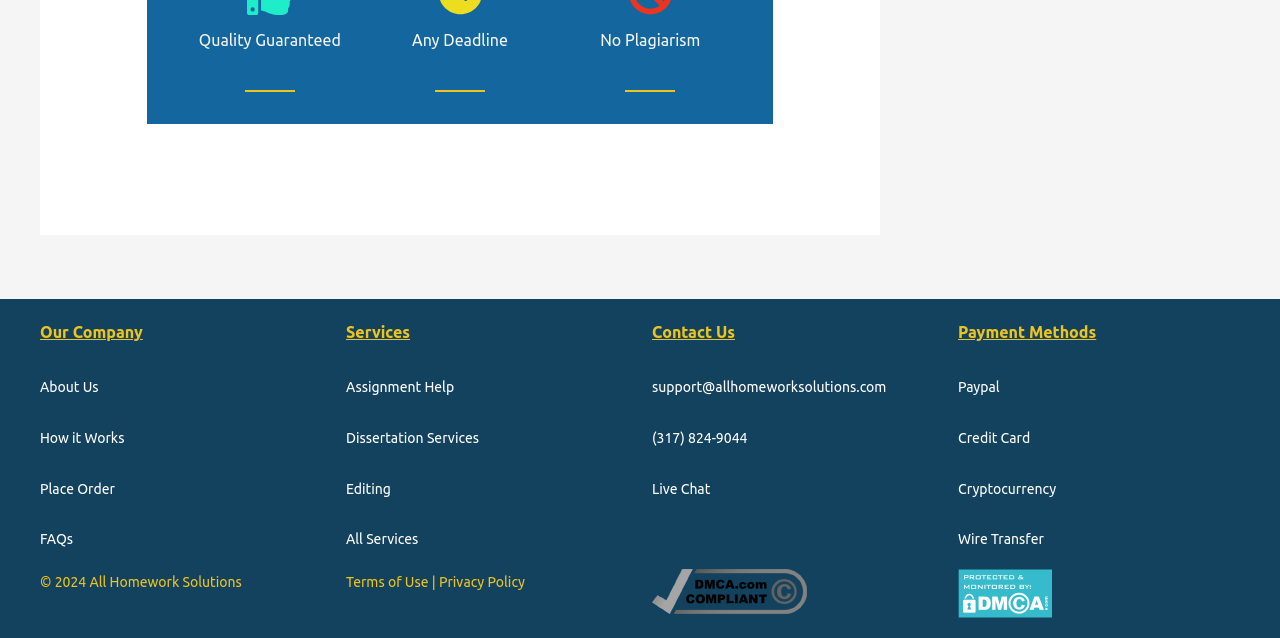Find the bounding box coordinates of the element you need to click on to perform this action: 'Click on About Us'. The coordinates should be represented by four float values between 0 and 1, in the format [left, top, right, bottom].

[0.031, 0.594, 0.077, 0.619]